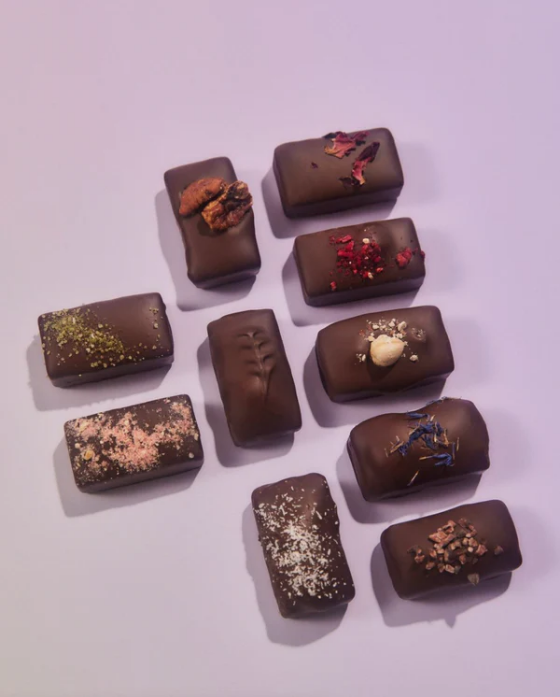Answer the following query with a single word or phrase:
What types of toppings are on the chocolate bars?

Nuts, dried flowers, powdered ingredients